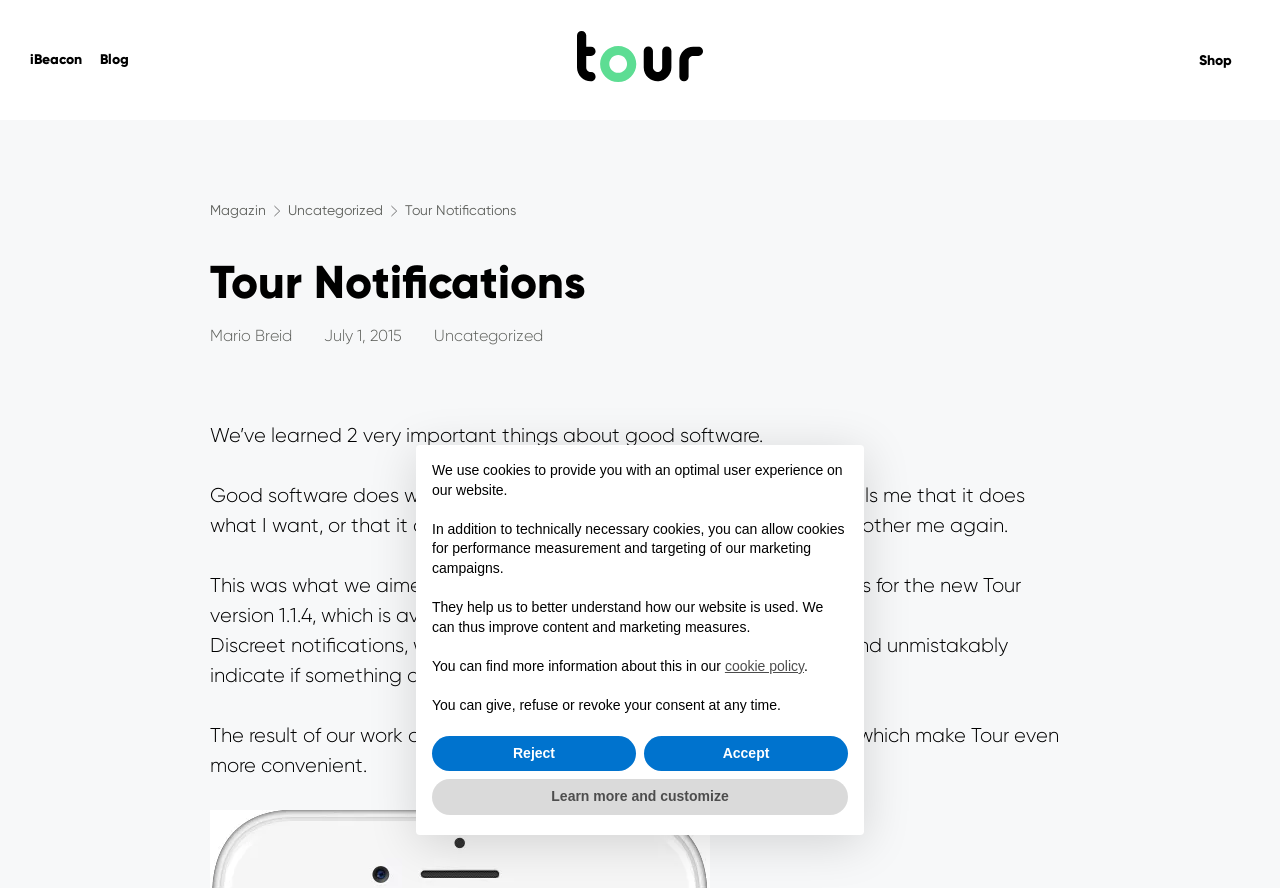Can you find the bounding box coordinates for the UI element given this description: "cookie policy"? Provide the coordinates as four float numbers between 0 and 1: [left, top, right, bottom].

[0.566, 0.741, 0.628, 0.759]